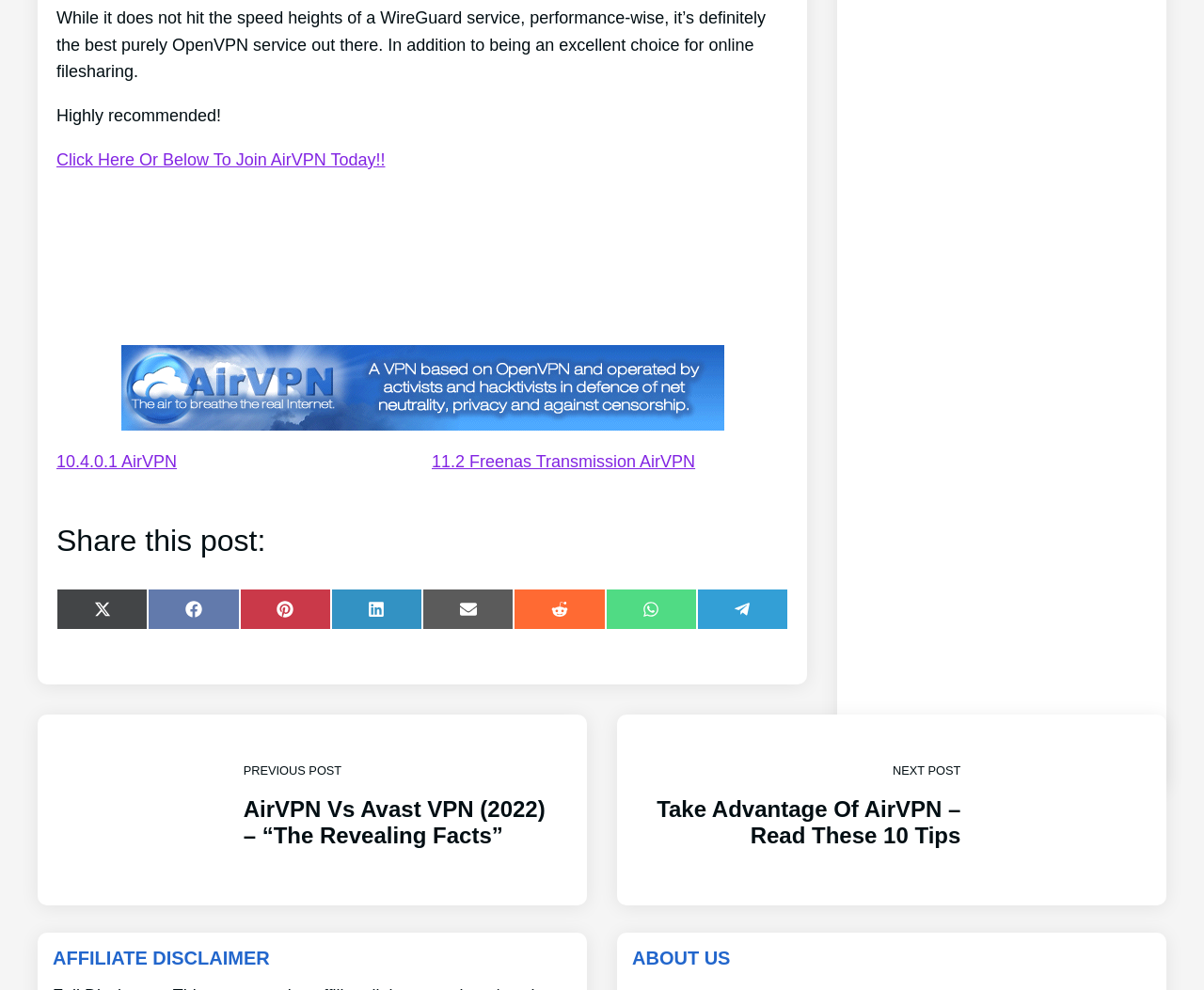Given the element description 11.2 Freenas Transmission AirVPN, predict the bounding box coordinates for the UI element in the webpage screenshot. The format should be (top-left x, top-left y, bottom-right x, bottom-right y), and the values should be between 0 and 1.

[0.359, 0.456, 0.577, 0.475]